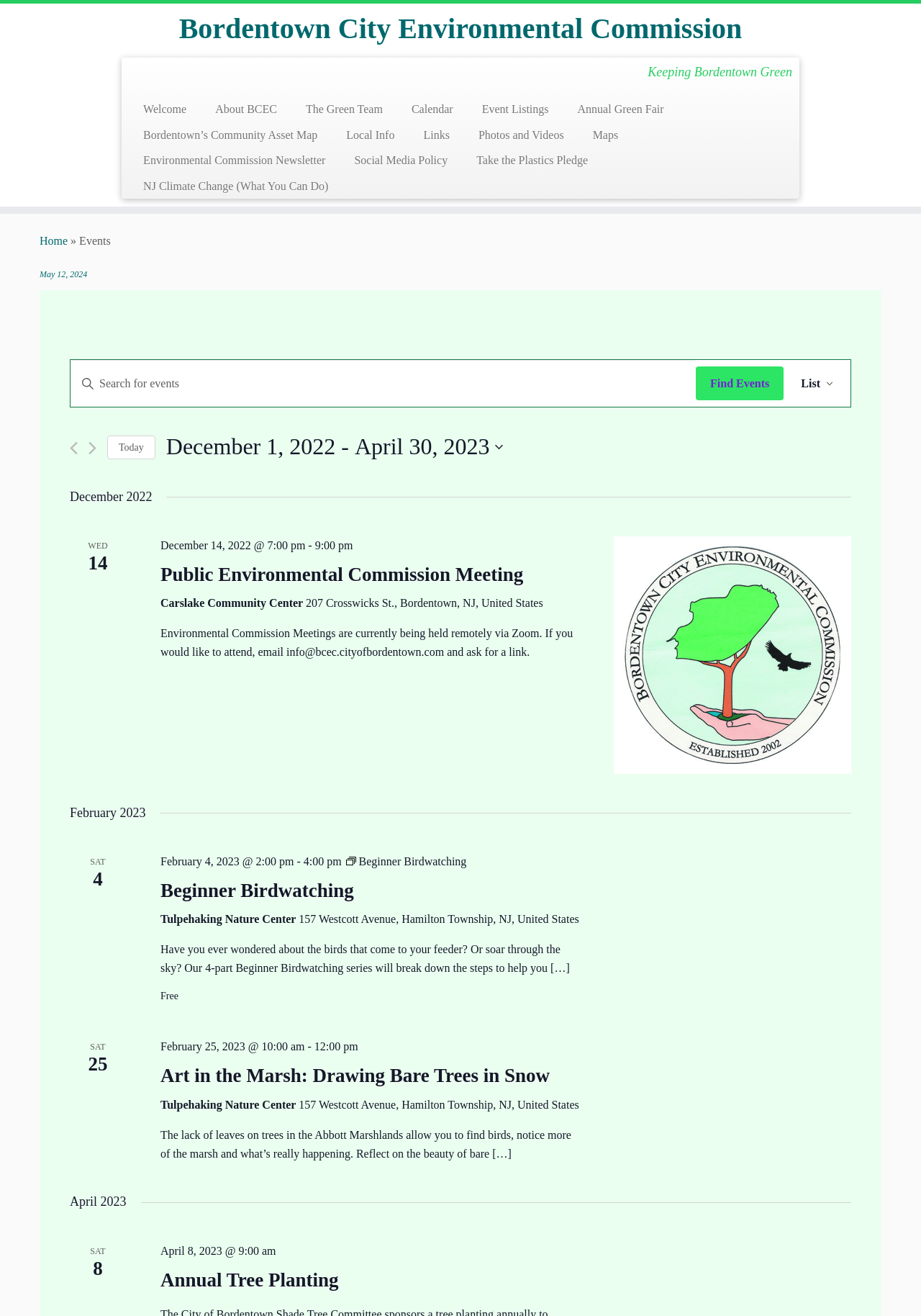Locate the bounding box of the UI element defined by this description: "Bordentown City Environmental Commission". The coordinates should be given as four float numbers between 0 and 1, formatted as [left, top, right, bottom].

[0.0, 0.009, 1.0, 0.035]